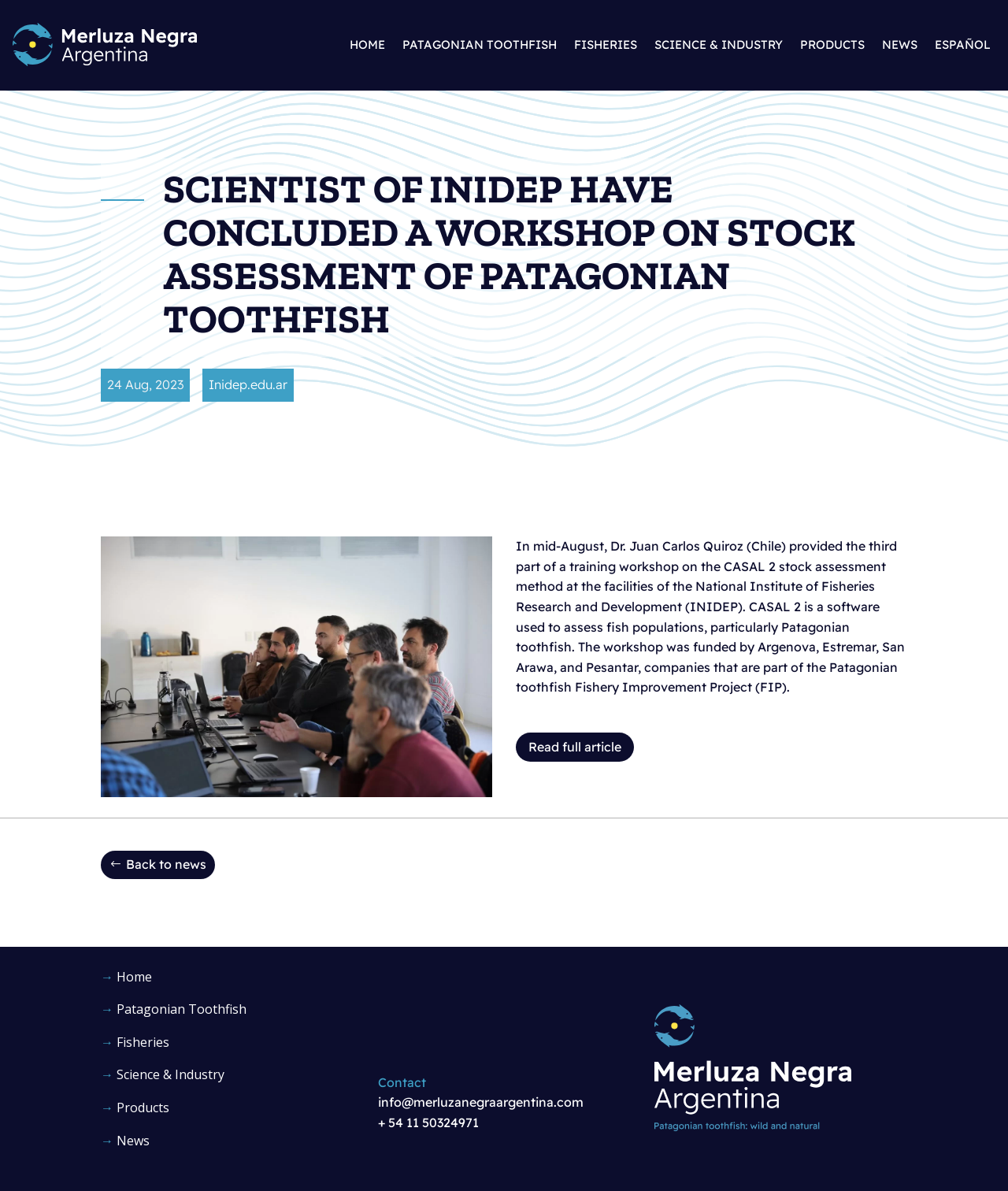What is the date of the article?
Using the information from the image, provide a comprehensive answer to the question.

I found the date of the article by looking at the static text element that says '24 Aug, 2023' which is located below the main heading.